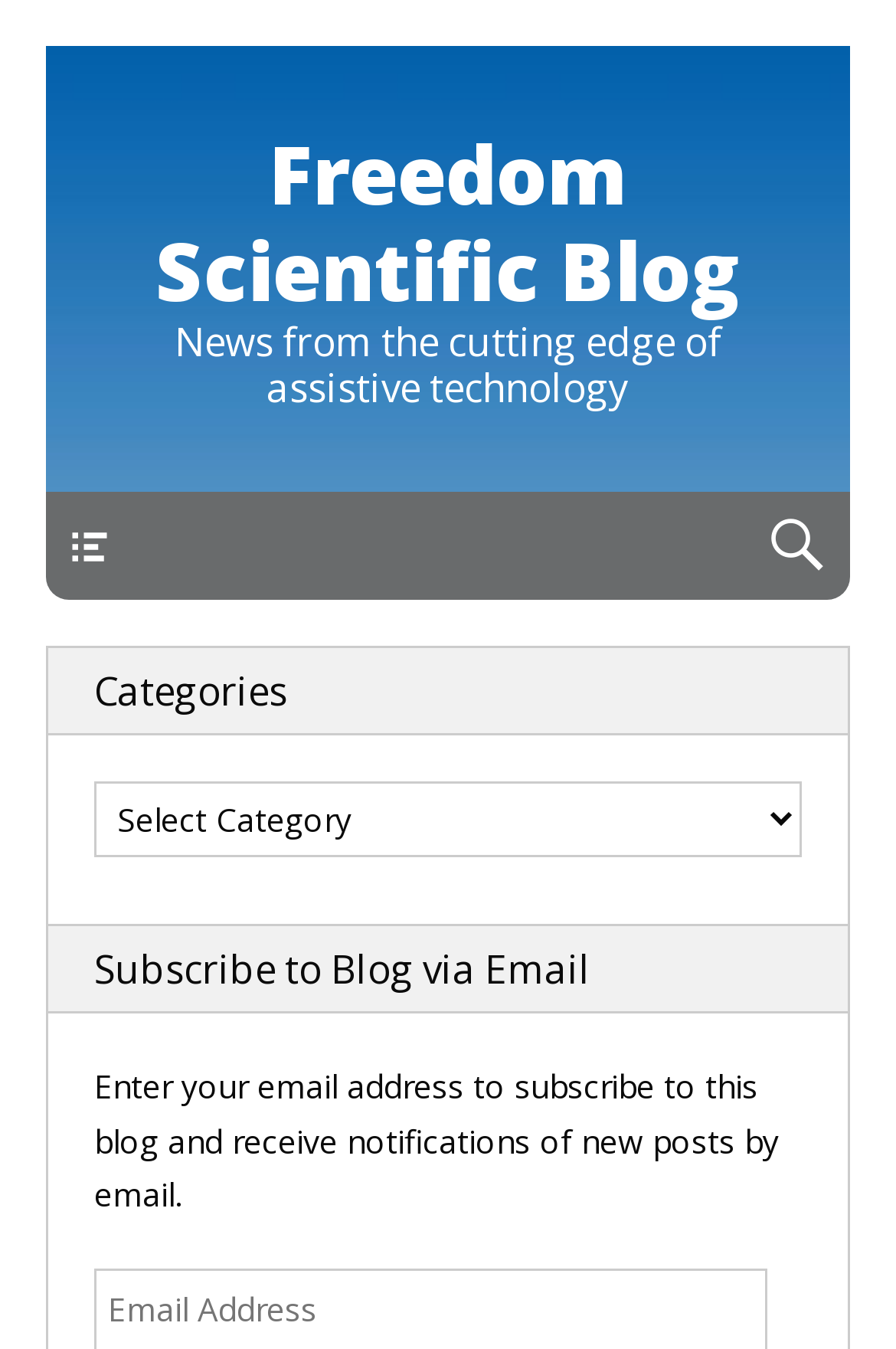What is the purpose of the search form?
We need a detailed and meticulous answer to the question.

I inferred the purpose of the search form by looking at its location and the expand search form link, which suggests that it is used to search the content of the blog.